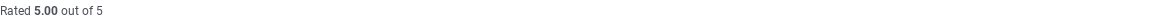What type of product is being referred to?
Please give a detailed and elaborate answer to the question based on the image.

The context of the image suggests that the product is a skincare item, specifically the 'Purito Centella Unscented Serum 15ml', which is part of a selection under the skin care category.